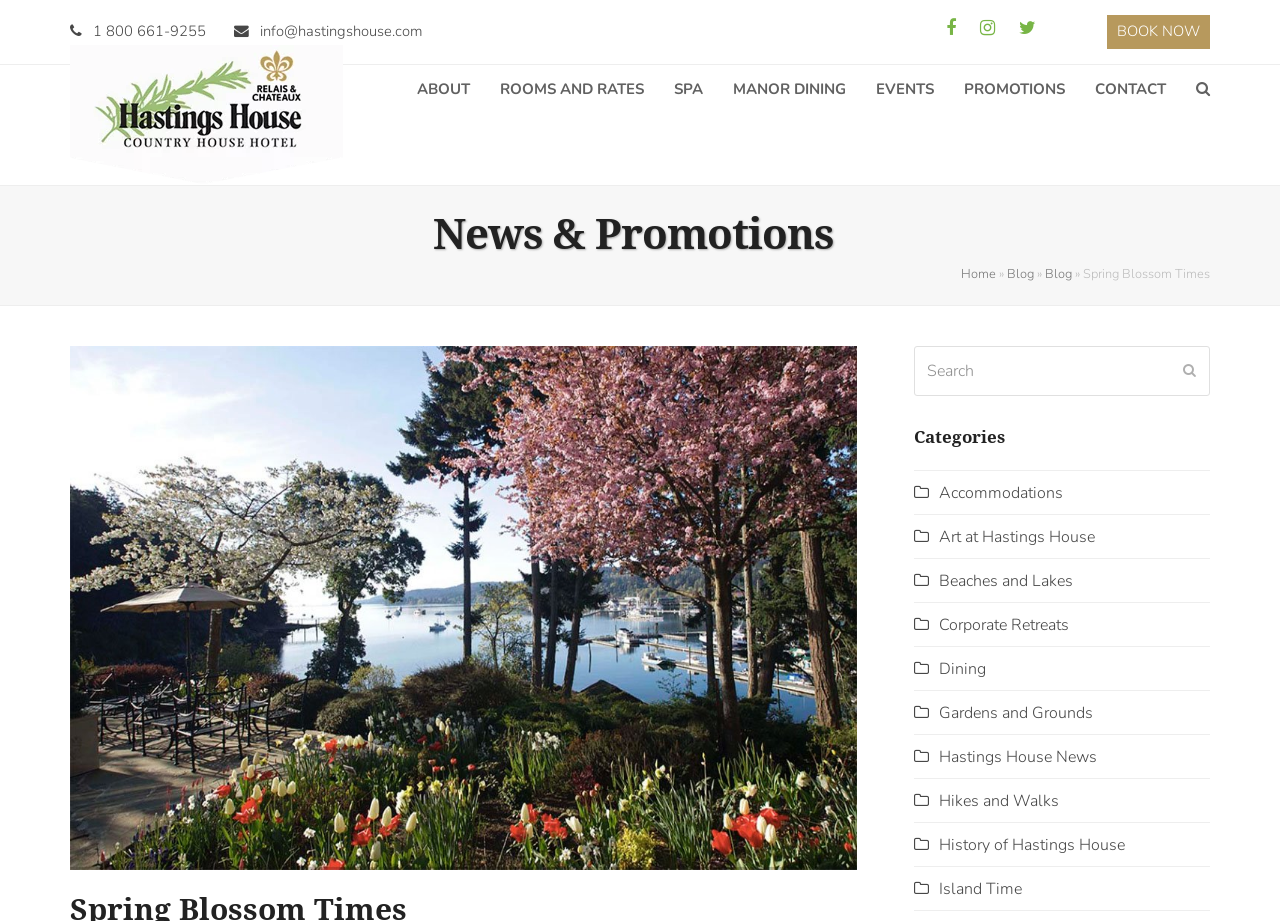Use the details in the image to answer the question thoroughly: 
What is the purpose of the 'BOOK NOW' button?

I inferred the purpose of the 'BOOK NOW' button by its location and design. It's a prominent button located at the top-right section of the webpage, which is a common placement for call-to-action buttons. The text 'BOOK NOW' also suggests that it's meant for booking a stay at the hotel.